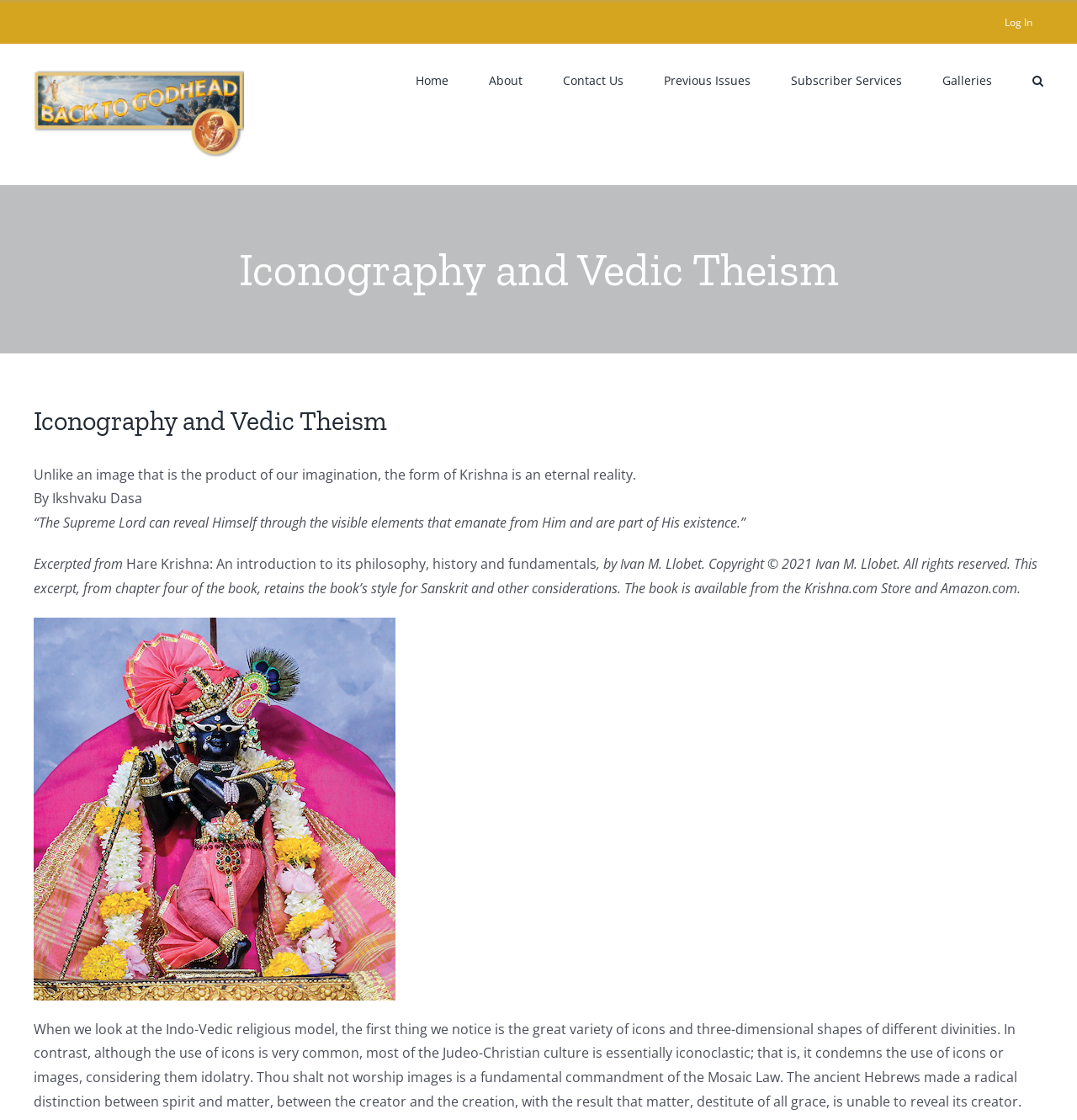Determine the bounding box coordinates for the clickable element required to fulfill the instruction: "Search for something". Provide the coordinates as four float numbers between 0 and 1, i.e., [left, top, right, bottom].

[0.959, 0.039, 0.969, 0.102]